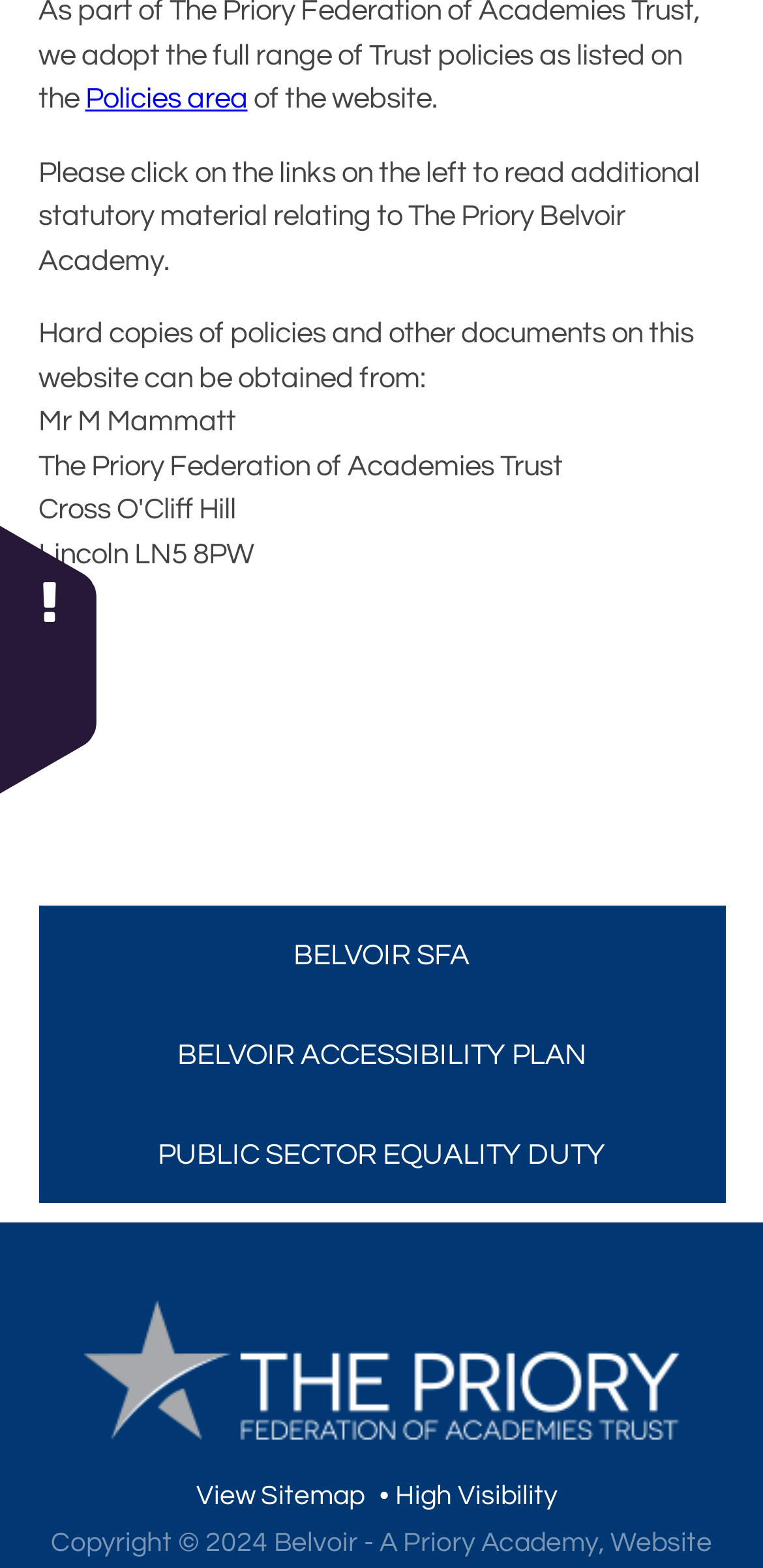Locate the bounding box coordinates for the element described below: "Belvoir Accessibility Plan". The coordinates must be four float values between 0 and 1, formatted as [left, top, right, bottom].

[0.232, 0.661, 0.768, 0.684]